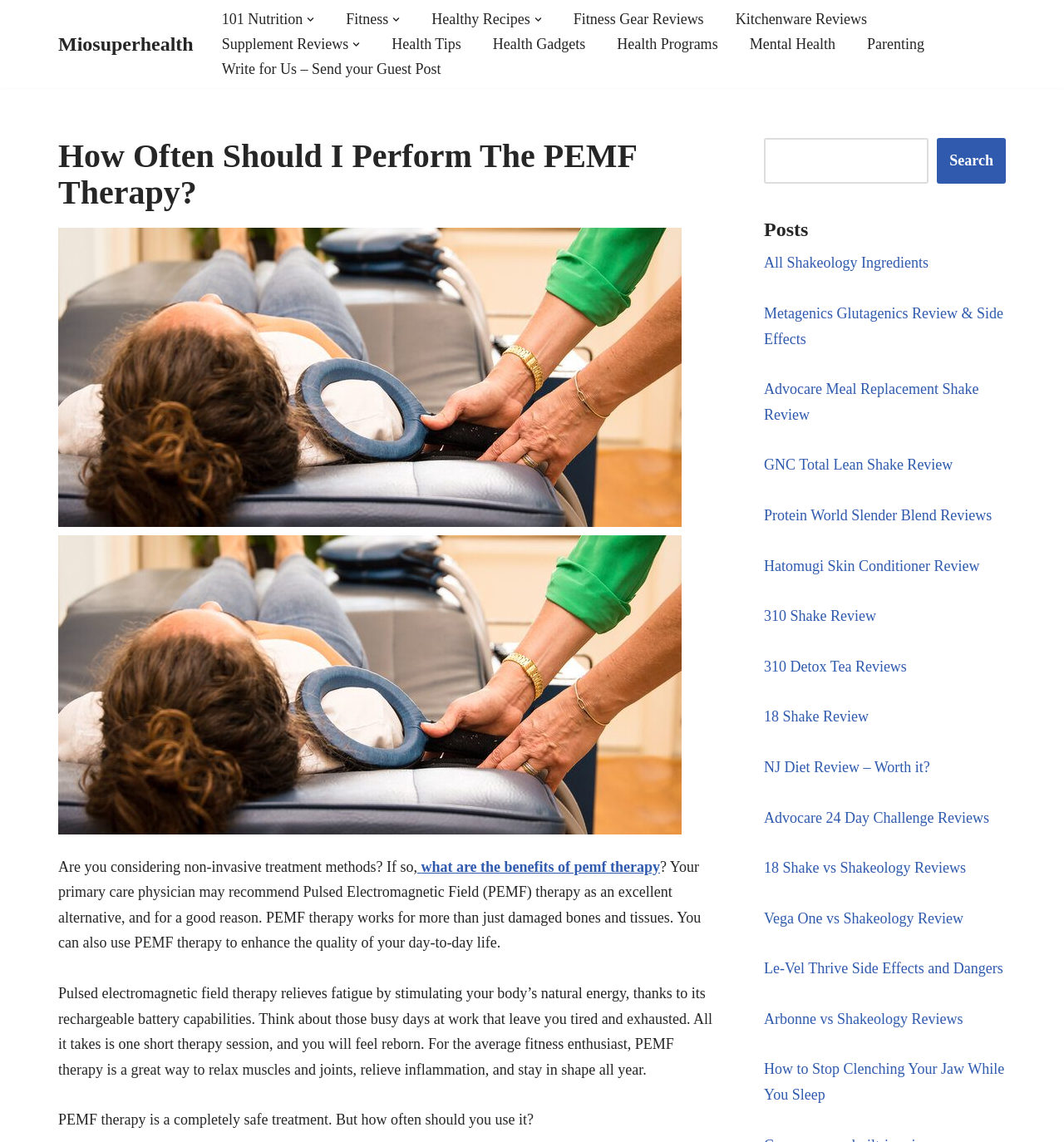How many links are in the 'Posts' section?
Please describe in detail the information shown in the image to answer the question.

I counted the number of links under the 'Posts' section, which are 'All Shakeology Ingredients', 'Metagenics Glutagenics Review & Side Effects', and so on, up to 'How to Stop Clenching Your Jaw While You Sleep'.